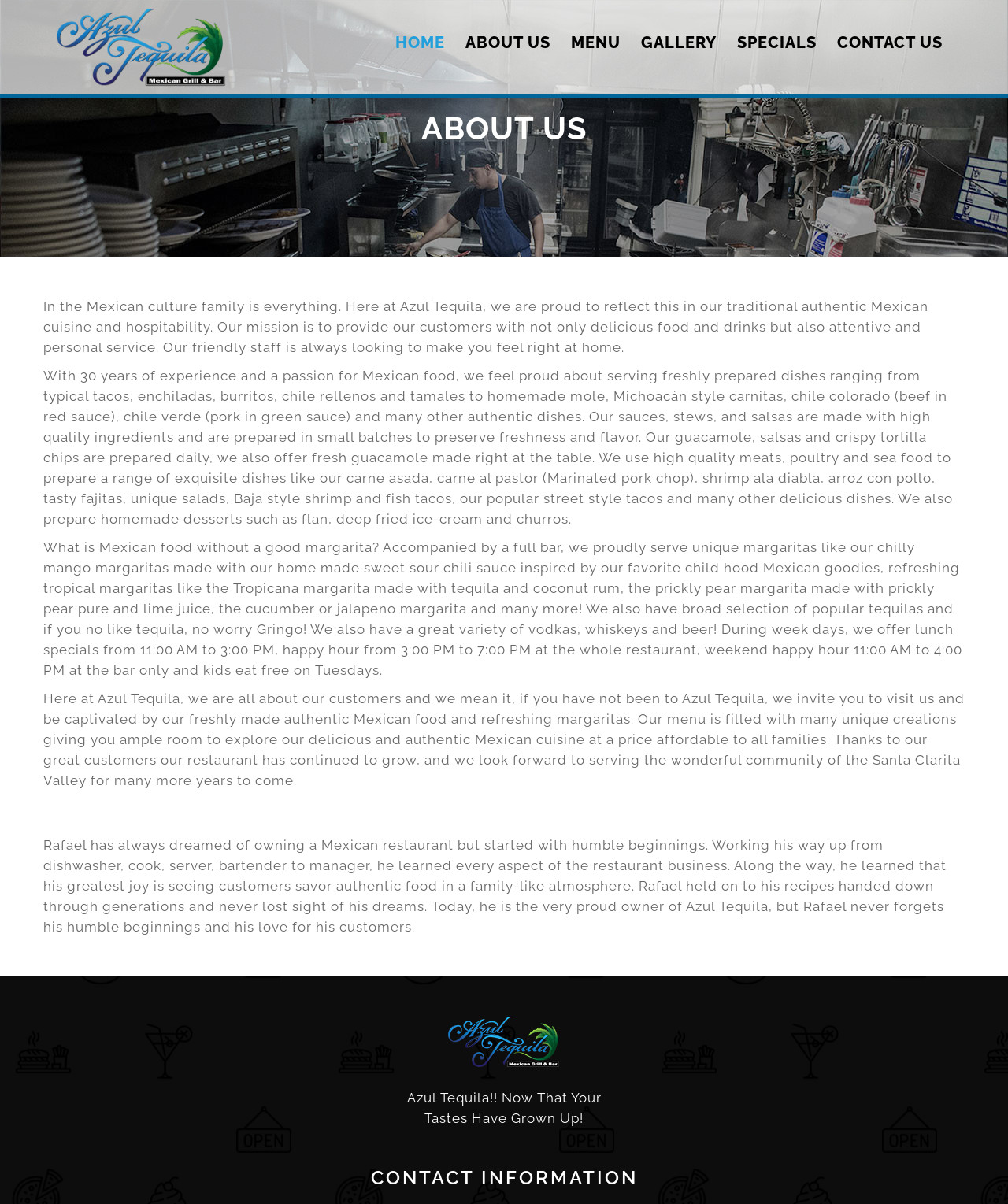What is the focus of Azul Tequila's menu?
Please provide a comprehensive answer based on the contents of the image.

The StaticText elements describe the menu as filled with many unique creations, giving customers ample room to explore delicious and authentic Mexican cuisine, indicating that the focus of the menu is on authentic Mexican cuisine.